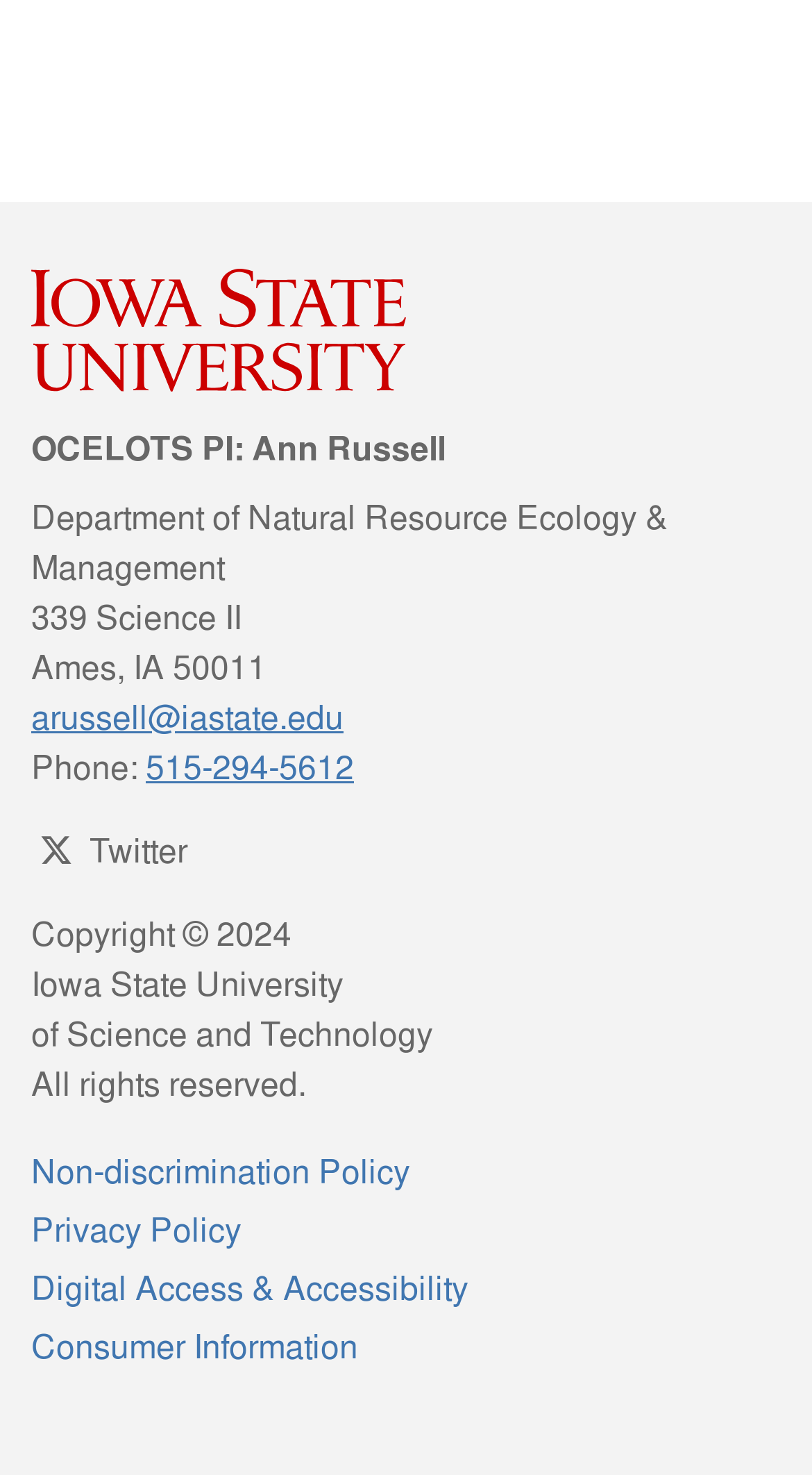What is the department of Ann Russell?
From the image, provide a succinct answer in one word or a short phrase.

Department of Natural Resource Ecology & Management